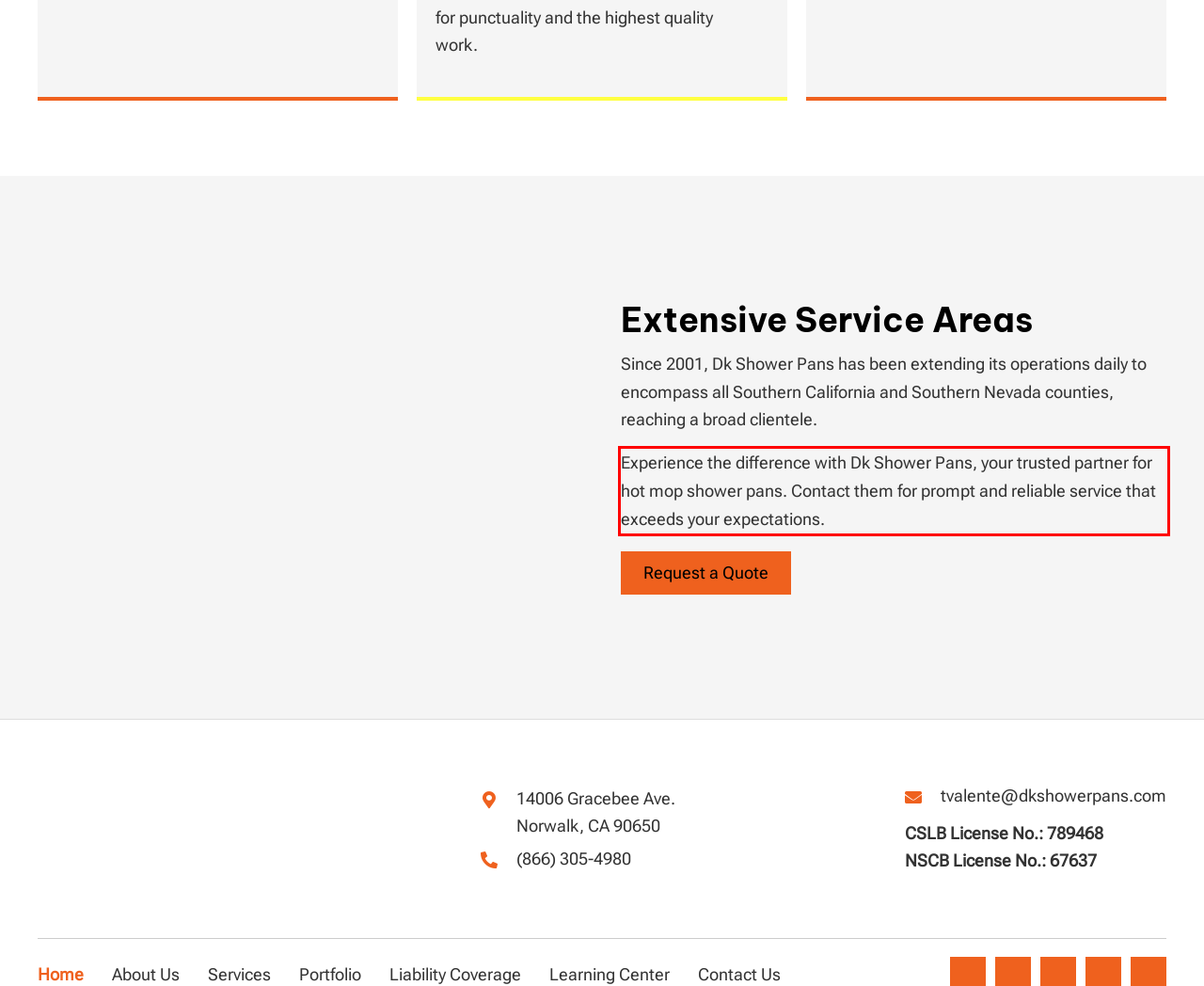Given the screenshot of a webpage, identify the red rectangle bounding box and recognize the text content inside it, generating the extracted text.

Experience the difference with Dk Shower Pans, your trusted partner for hot mop shower pans. Contact them for prompt and reliable service that exceeds your expectations.